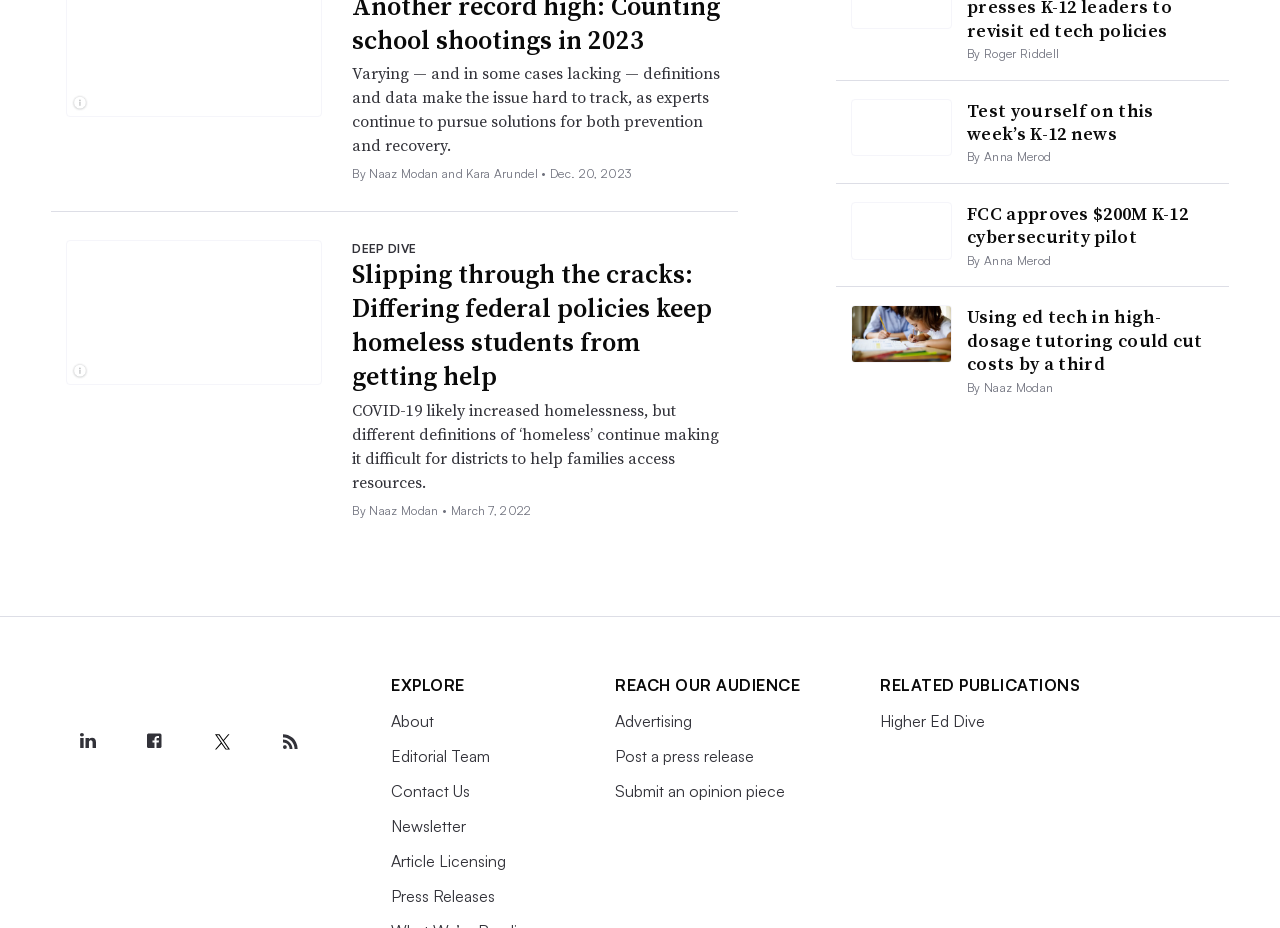Give a one-word or one-phrase response to the question:
What is the name of the publication that is related to higher education?

Higher Ed Dive